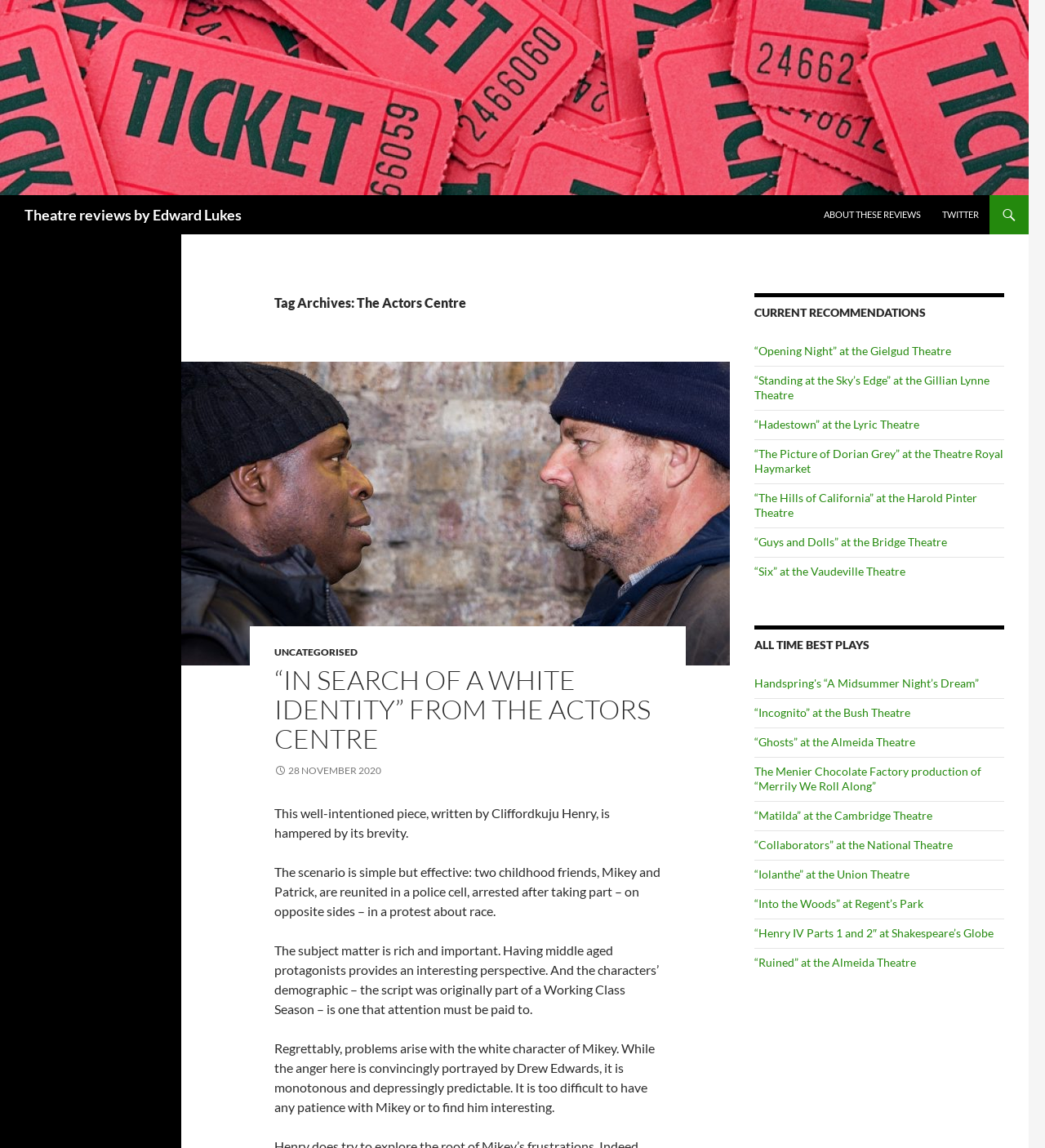Given the element description: "alt="Theatre reviews by Edward Lukes"", predict the bounding box coordinates of this UI element. The coordinates must be four float numbers between 0 and 1, given as [left, top, right, bottom].

[0.0, 0.076, 0.984, 0.09]